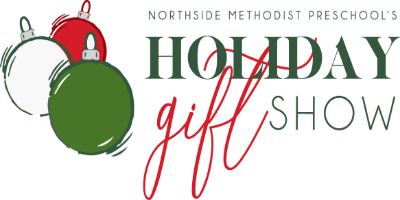Provide your answer to the question using just one word or phrase: What is the purpose of the event?

Fundraiser